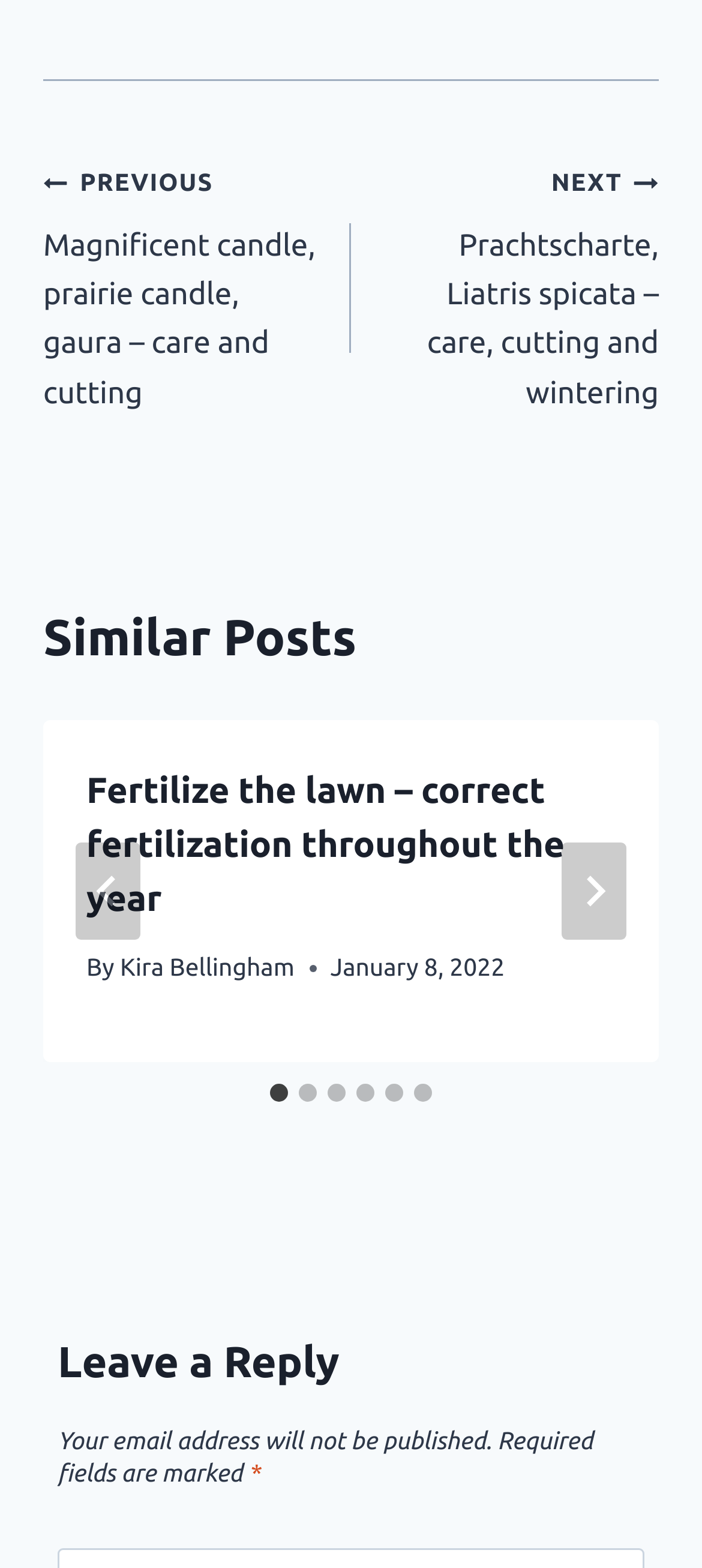Based on the element description "aria-label="Go to slide 2"", predict the bounding box coordinates of the UI element.

[0.426, 0.691, 0.451, 0.703]